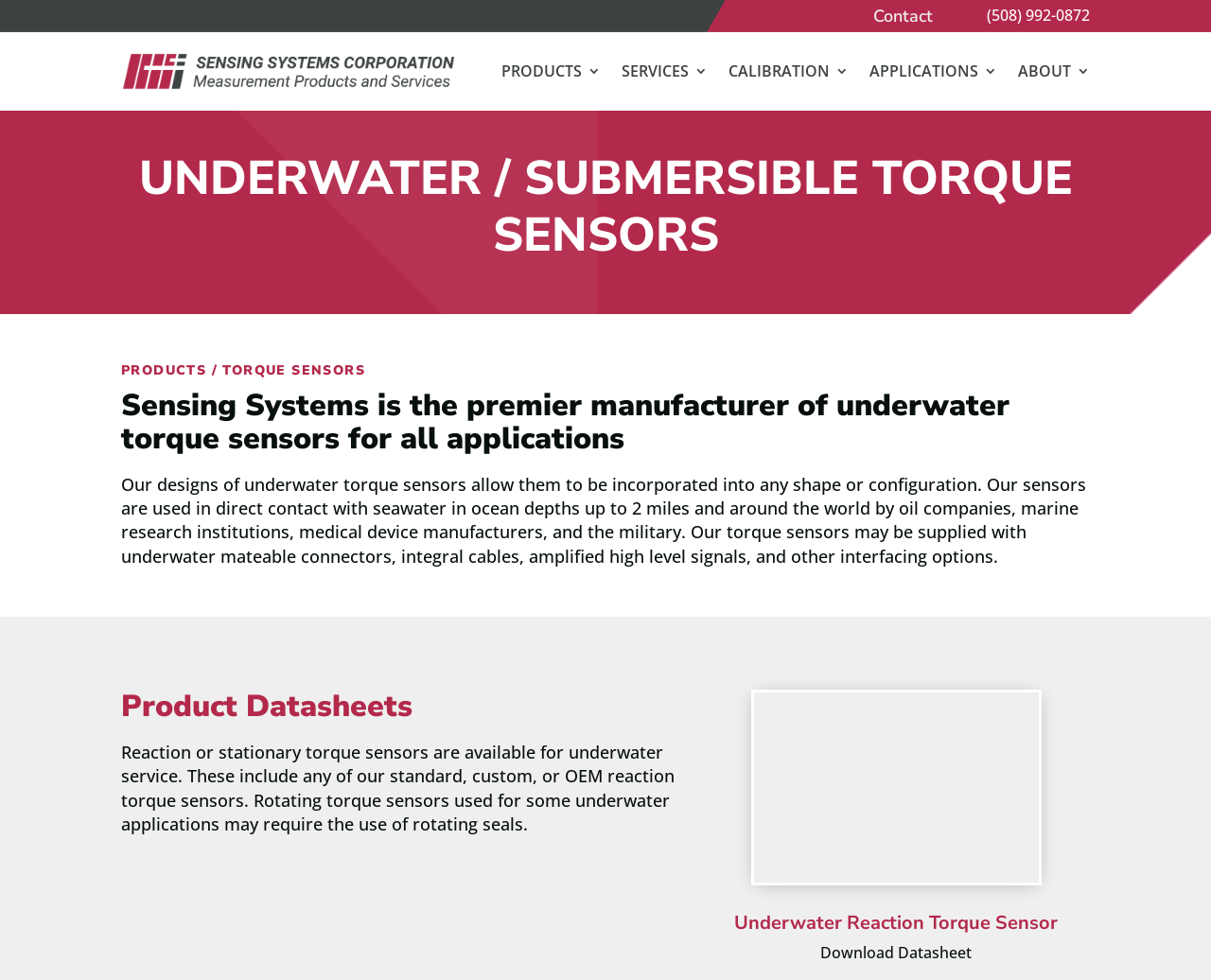Provide a thorough description of this webpage.

The webpage is about underwater torque sensors, specifically highlighting their usage by various industries such as oil companies, marine research institutions, medical device manufacturers, and the military. 

At the top, there is a navigation menu with five links: PRODUCTS, SERVICES, CALIBRATION, APPLICATIONS, and ABOUT. 

Below the navigation menu, there is a prominent heading that reads "UNDERWATER / SUBMERSIBLE TORQUE SENSORS". 

Following this heading, there is a brief introduction to the company, Sensing Systems, which is the premier manufacturer of underwater torque sensors. The text explains that their designs allow for incorporation into any shape or configuration and are used in various applications.

To the right of this introduction, there is an image of an underwater submersible torque sensor. 

Below the introduction, there is a section that provides more information about the product, including its features and options. This section is headed by "Product Datasheets". 

Further down, there is a description of reaction or stationary torque sensors available for underwater service, including standard, custom, or OEM reaction torque sensors. 

At the bottom, there is a heading "Underwater Reaction Torque Sensor" with a "Download Datasheet" link below it. 

On the top-right corner, there is a contact section with a phone number and an icon.